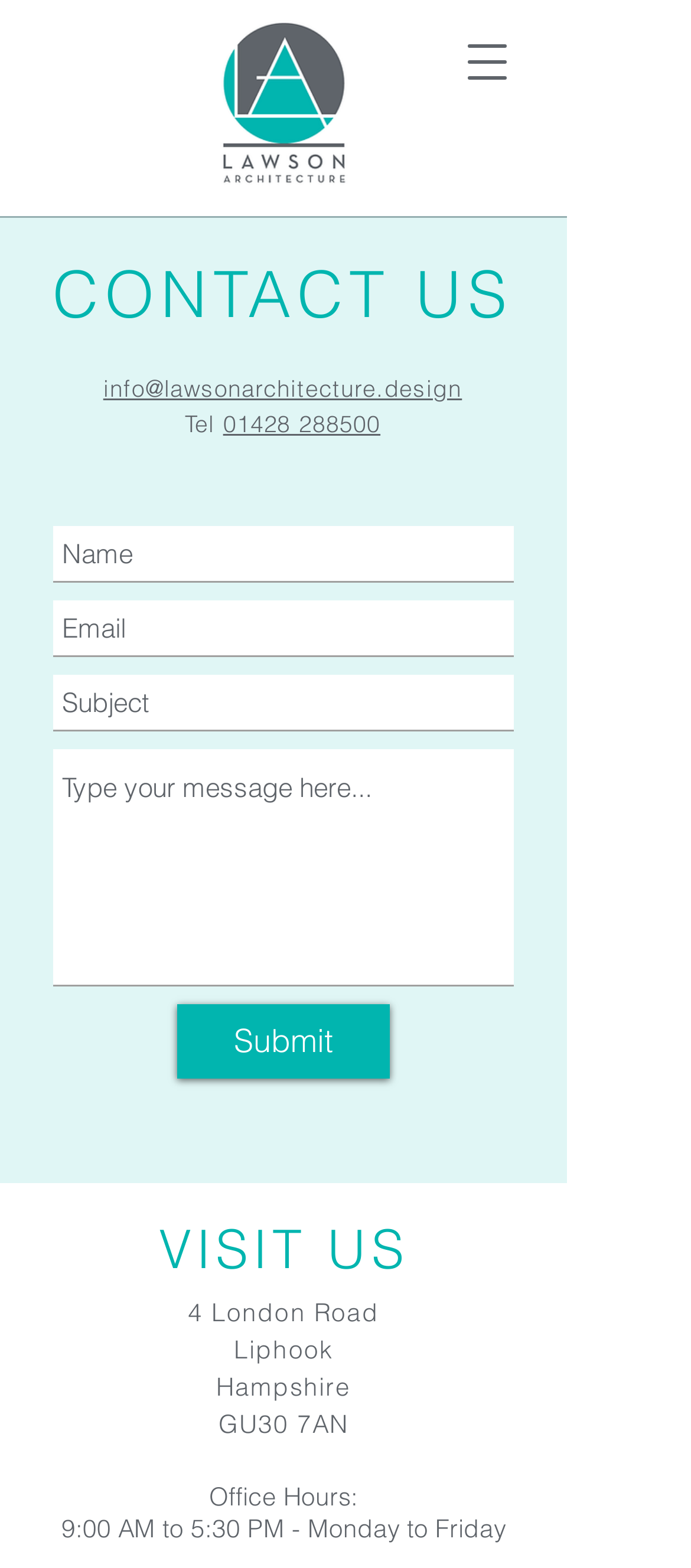What is the address of Lawson Architecture? Look at the image and give a one-word or short phrase answer.

4 London Road, Liphook, Hampshire, GU30 7AN